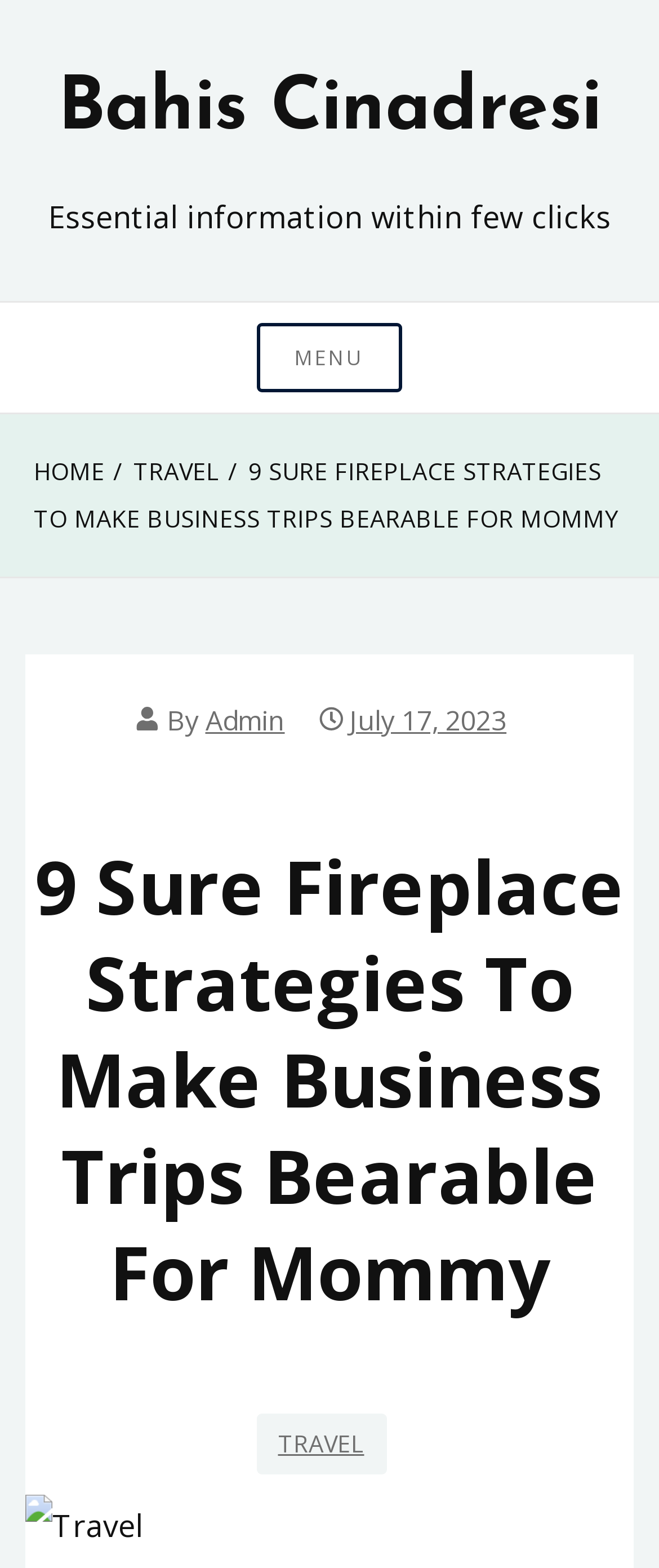What is the date of the article?
Based on the image, respond with a single word or phrase.

July 17, 2023